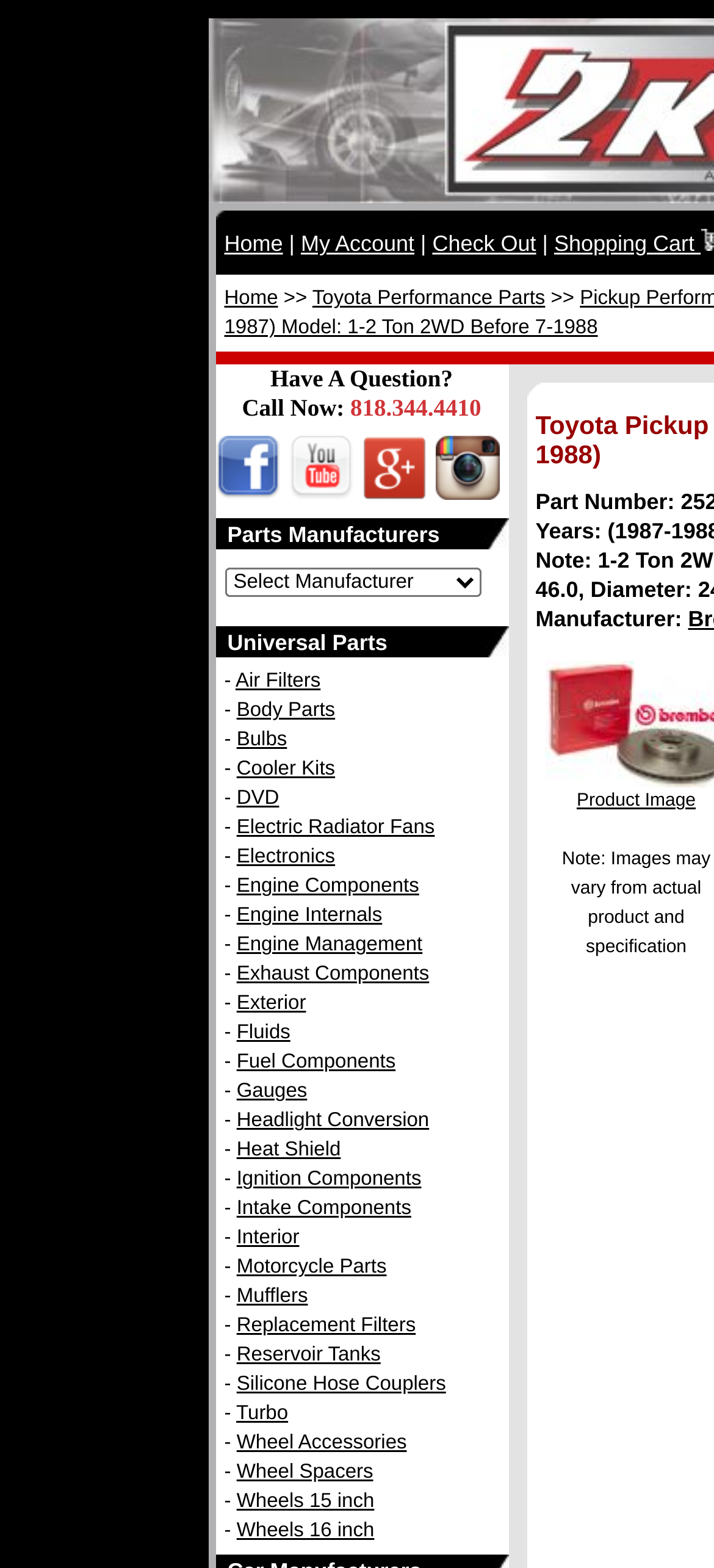What is the phone number for customer support?
Using the image as a reference, answer the question in detail.

The phone number for customer support can be found in the 'Have A Question? Call Now:' section at the top of the webpage, which is '818.344.4410'.